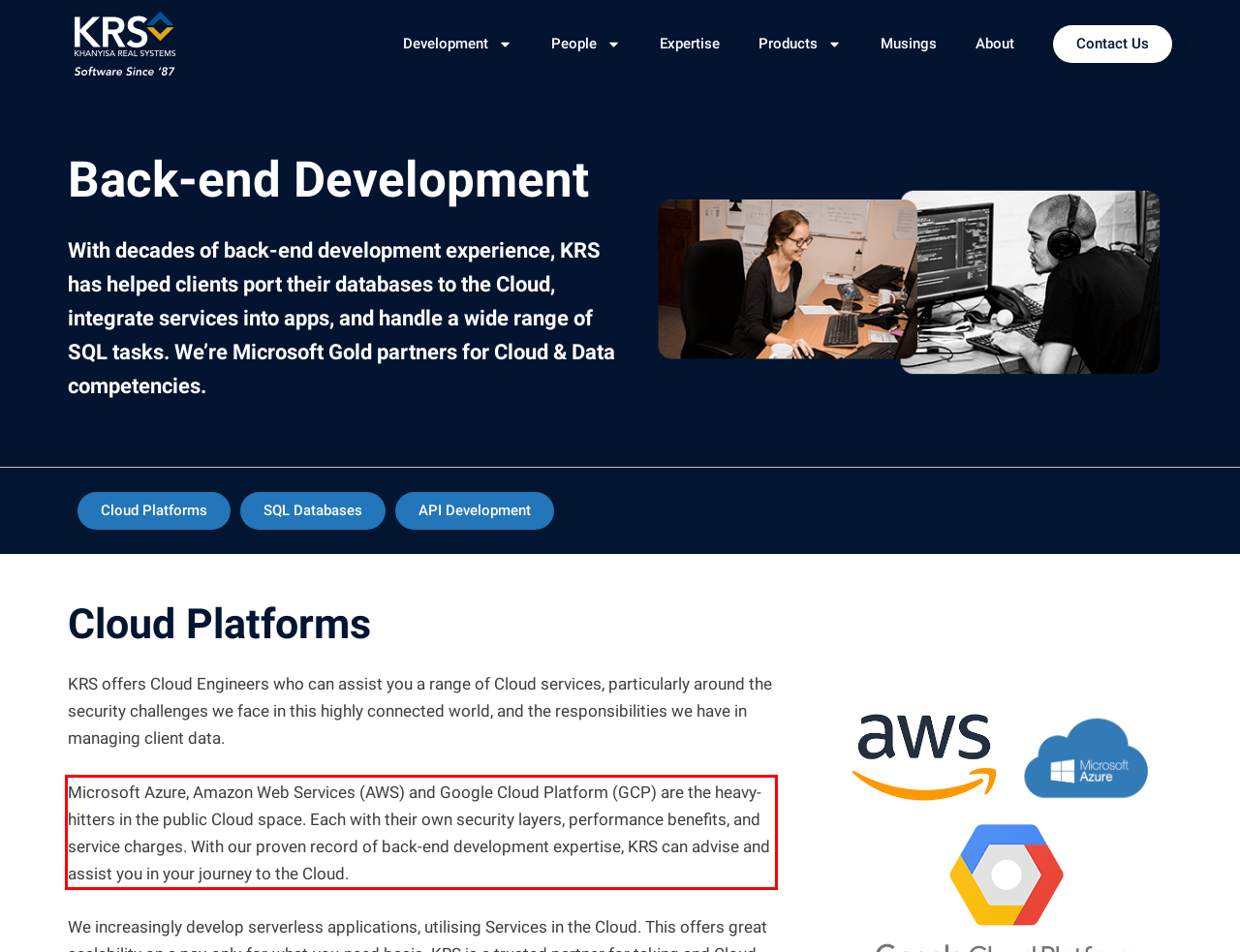Look at the screenshot of the webpage, locate the red rectangle bounding box, and generate the text content that it contains.

Microsoft Azure, Amazon Web Services (AWS) and Google Cloud Platform (GCP) are the heavy-hitters in the public Cloud space. Each with their own security layers, performance benefits, and service charges. With our proven record of back-end development expertise, KRS can advise and assist you in your journey to the Cloud.